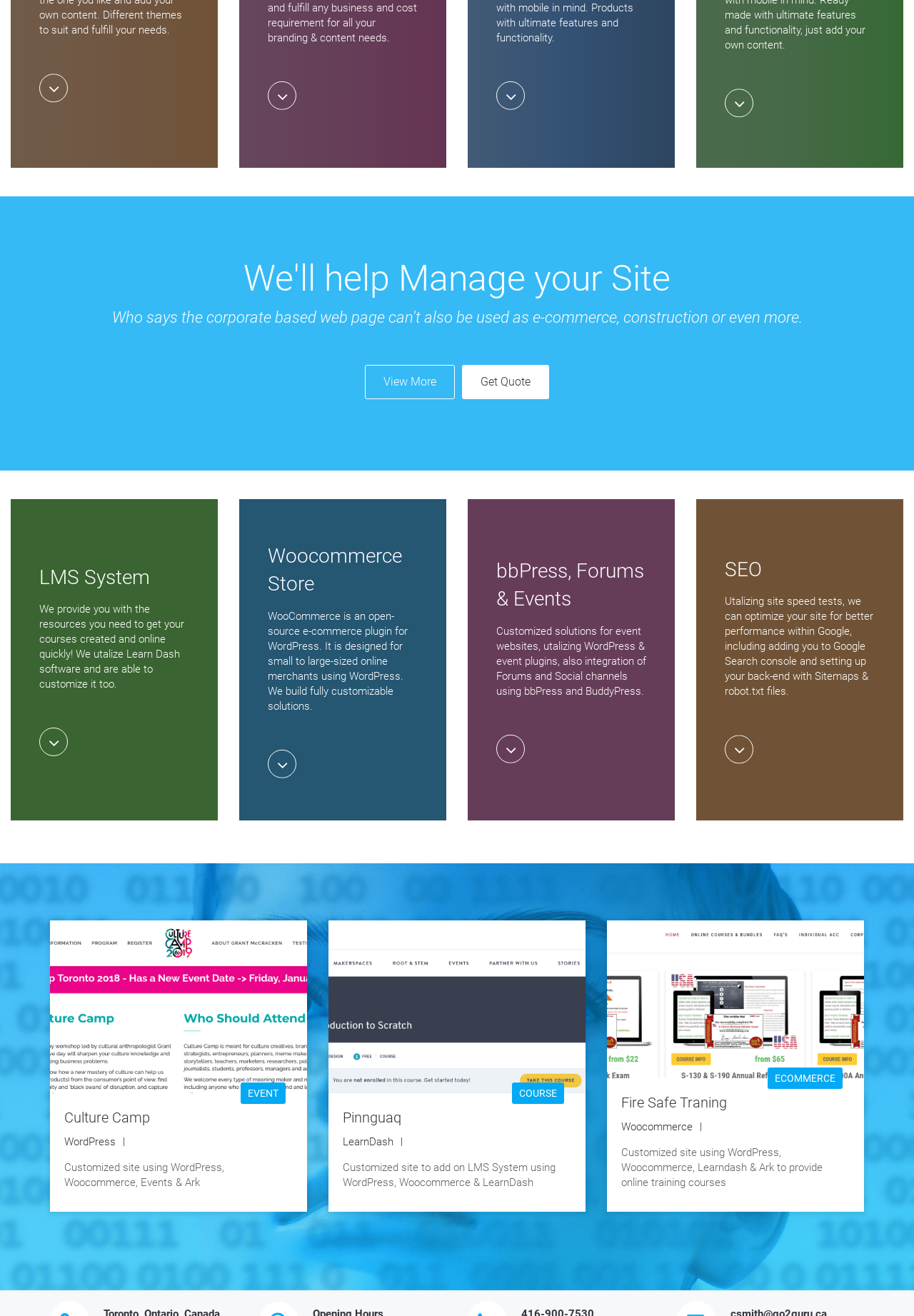Please find the bounding box coordinates of the element's region to be clicked to carry out this instruction: "Try For Free".

[0.543, 0.062, 0.707, 0.084]